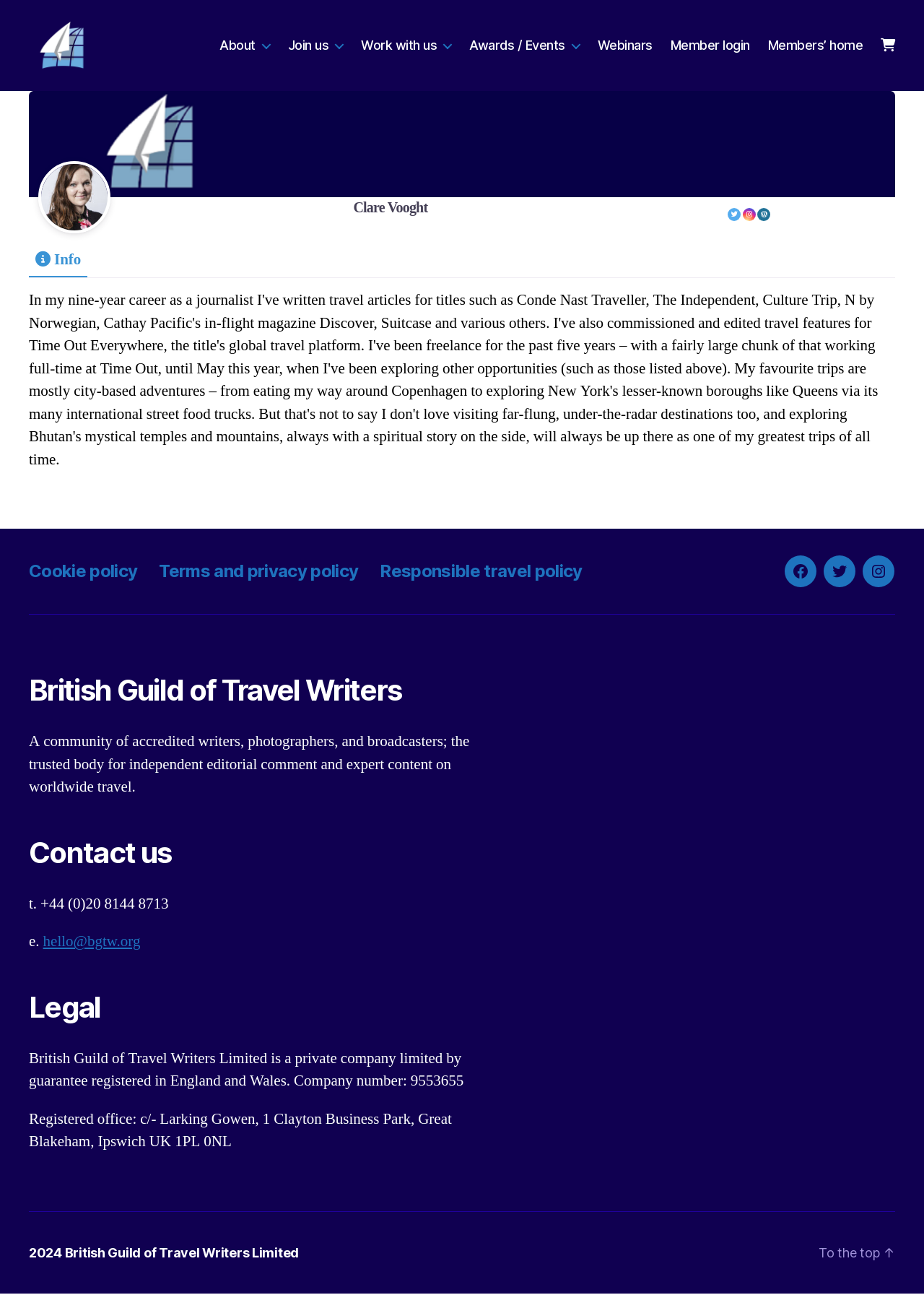How many navigation menus are on the webpage?
Based on the screenshot, give a detailed explanation to answer the question.

There are three navigation menus on the webpage: the horizontal navigation menu at the top, the footer navigation menu, and the social links navigation menu.